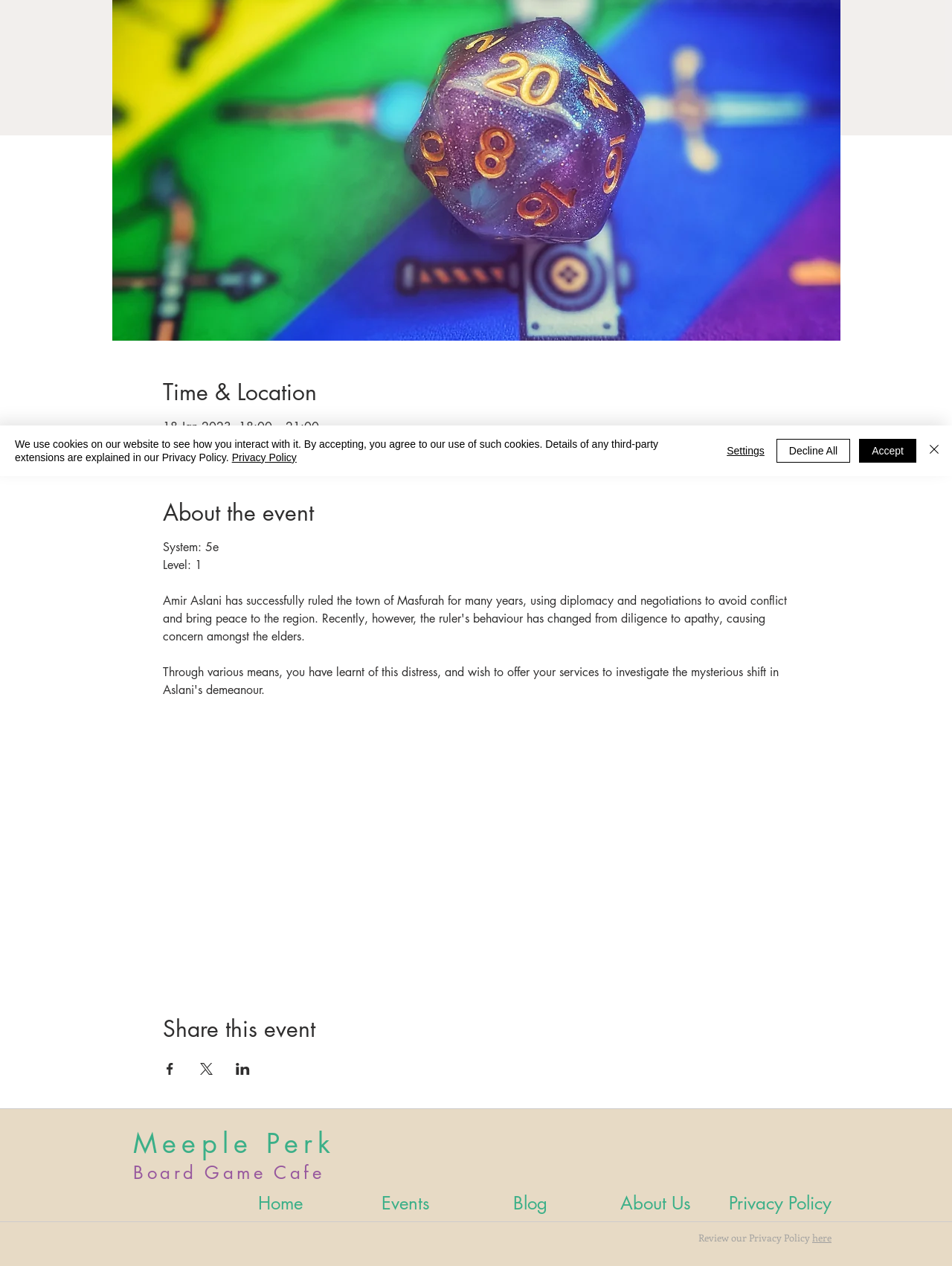Identify the bounding box of the UI element that matches this description: "aria-label="Close"".

[0.972, 0.345, 0.991, 0.367]